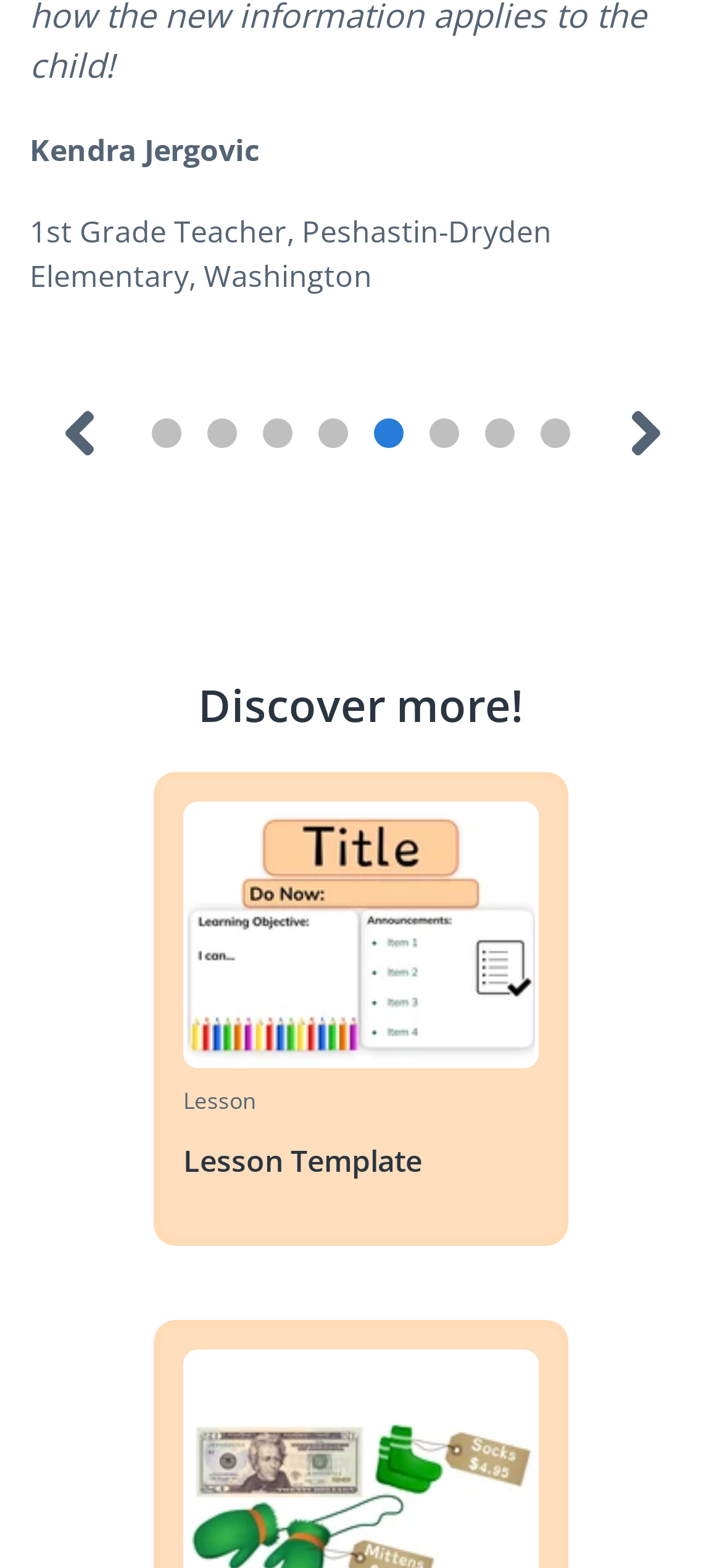Identify the bounding box coordinates for the region to click in order to carry out this instruction: "Click the 'Next slide' button". Provide the coordinates using four float numbers between 0 and 1, formatted as [left, top, right, bottom].

[0.861, 0.296, 0.923, 0.325]